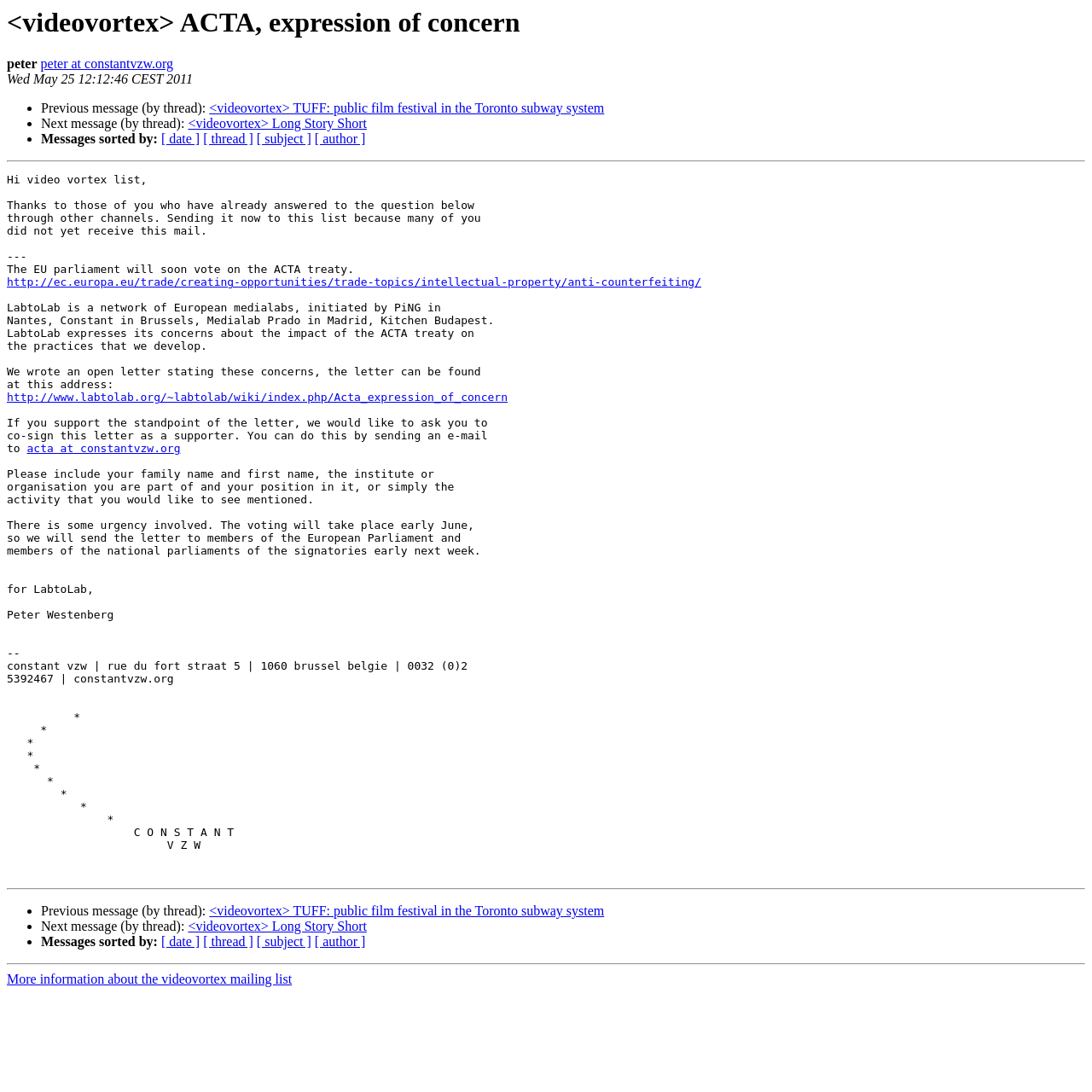Please specify the coordinates of the bounding box for the element that should be clicked to carry out this instruction: "Read the open letter at LabtoLab website". The coordinates must be four float numbers between 0 and 1, formatted as [left, top, right, bottom].

[0.006, 0.358, 0.465, 0.37]